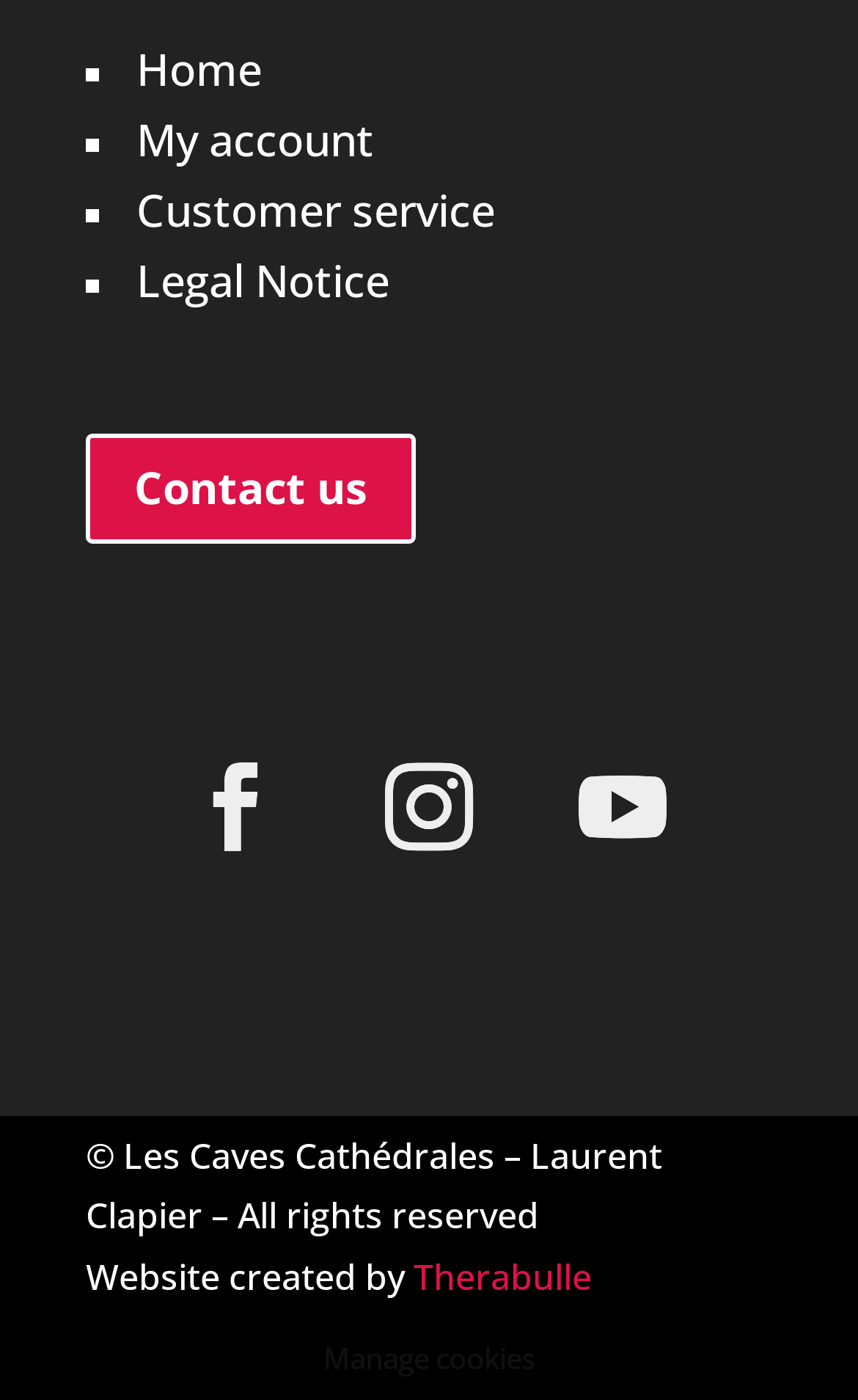Determine the bounding box coordinates for the area you should click to complete the following instruction: "access customer service".

[0.159, 0.129, 0.577, 0.172]